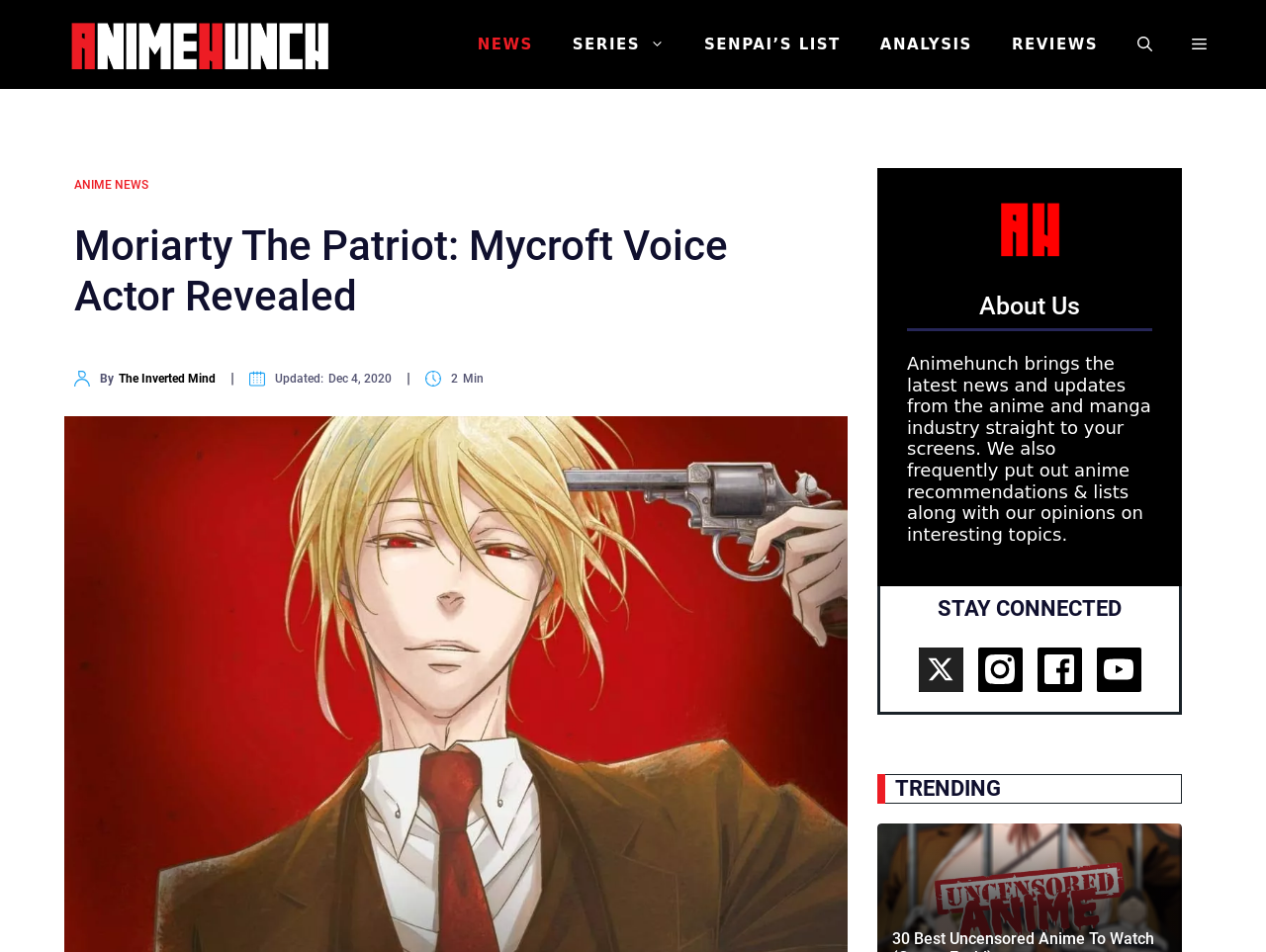Indicate the bounding box coordinates of the element that needs to be clicked to satisfy the following instruction: "Learn more about the author". The coordinates should be four float numbers between 0 and 1, i.e., [left, top, right, bottom].

[0.094, 0.391, 0.17, 0.405]